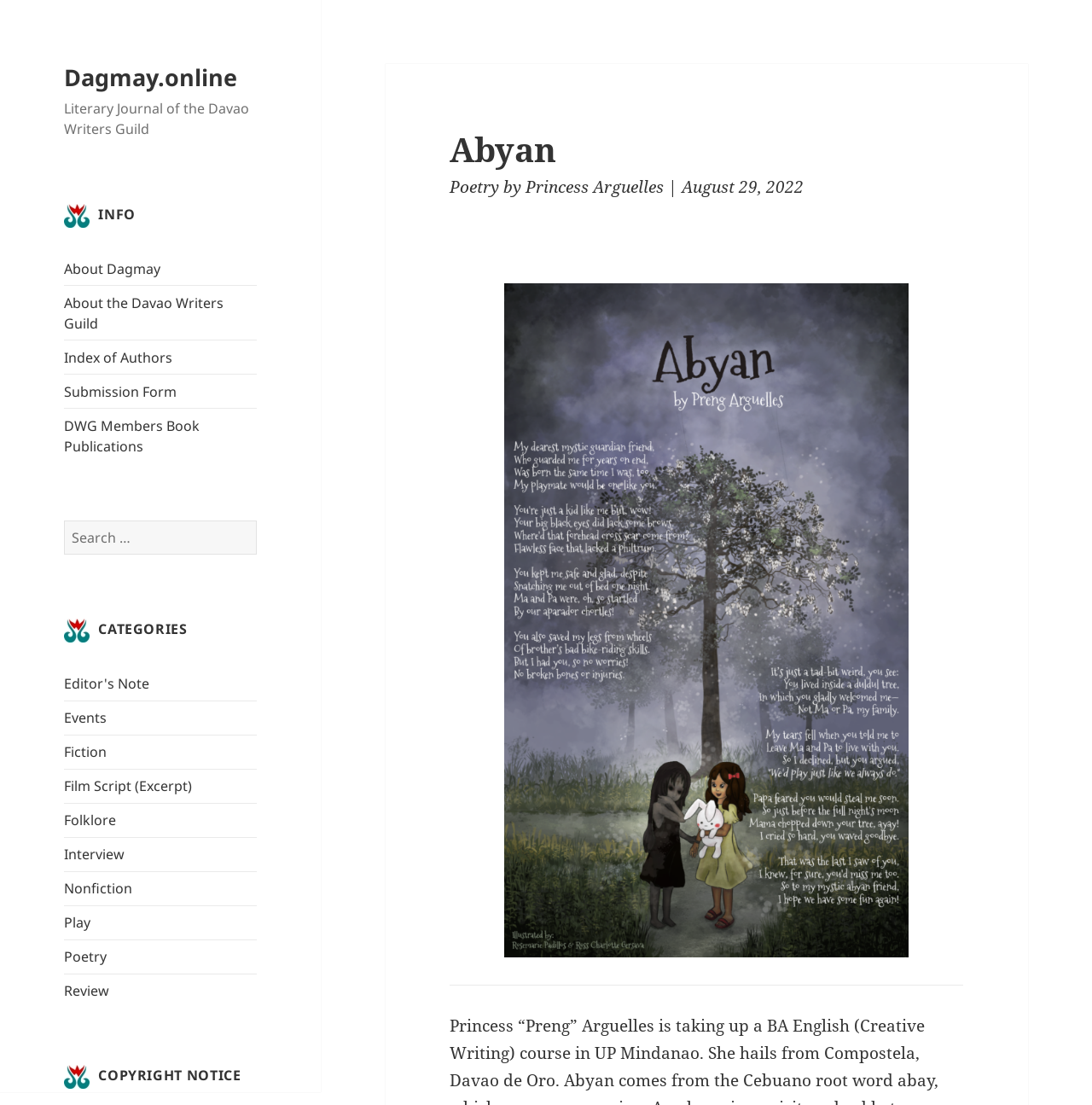Locate the bounding box coordinates of the region to be clicked to comply with the following instruction: "Read Editor's Note". The coordinates must be four float numbers between 0 and 1, in the form [left, top, right, bottom].

[0.059, 0.61, 0.137, 0.627]